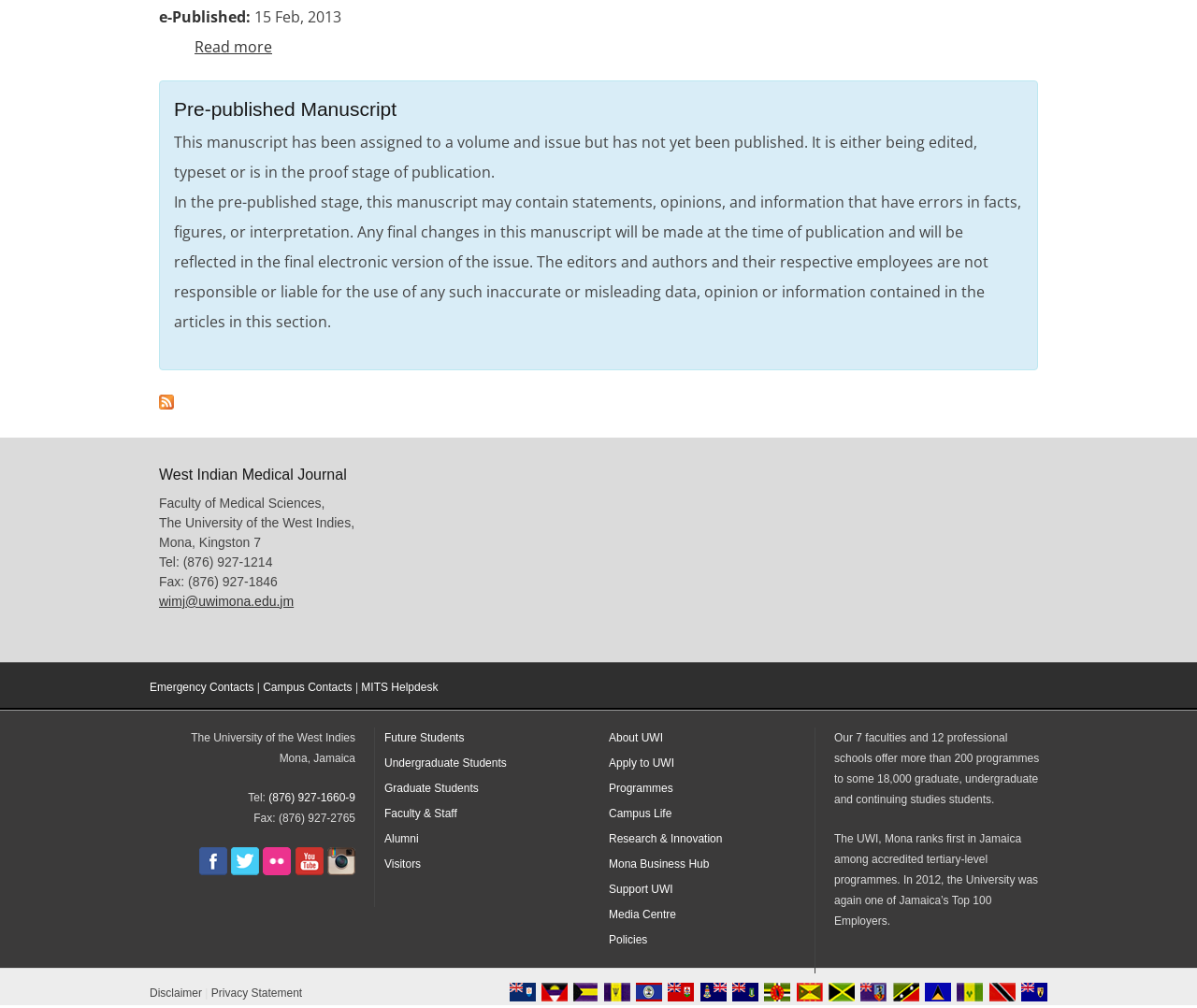How many faculties does the university have?
Utilize the information in the image to give a detailed answer to the question.

The number of faculties can be found in the section that describes the university, which is located in the middle of the webpage. It is mentioned that the university has '7 faculties and 12 professional schools'.